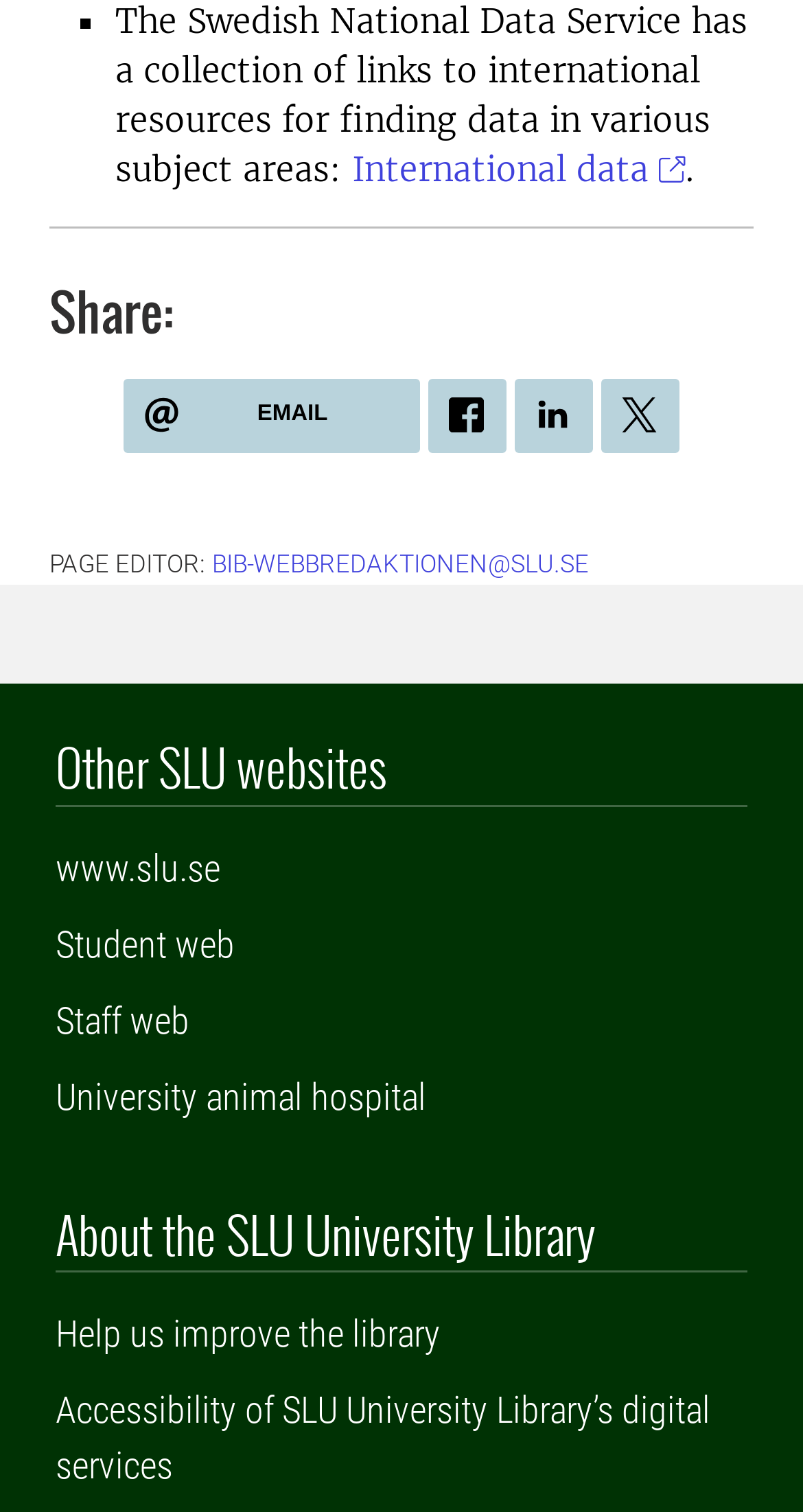Using the given description, provide the bounding box coordinates formatted as (top-left x, top-left y, bottom-right x, bottom-right y), with all values being floating point numbers between 0 and 1. Description: International data

[0.438, 0.099, 0.854, 0.126]